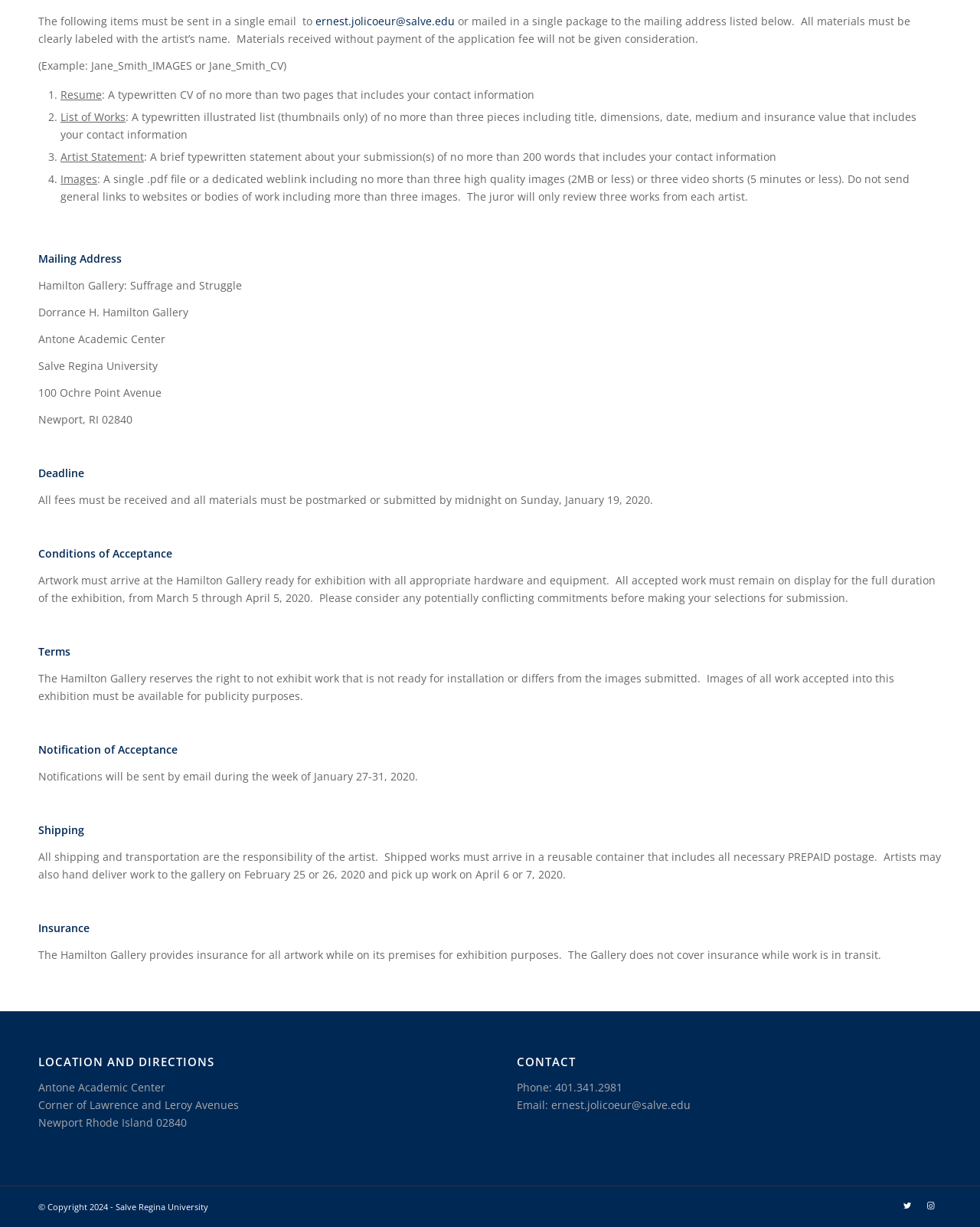Carefully examine the image and provide an in-depth answer to the question: How many images can be submitted for the exhibition?

The instruction section says 'A single.pdf file or a dedicated weblink including no more than three high quality images (2MB or less) or three video shorts (5 minutes or less)'.